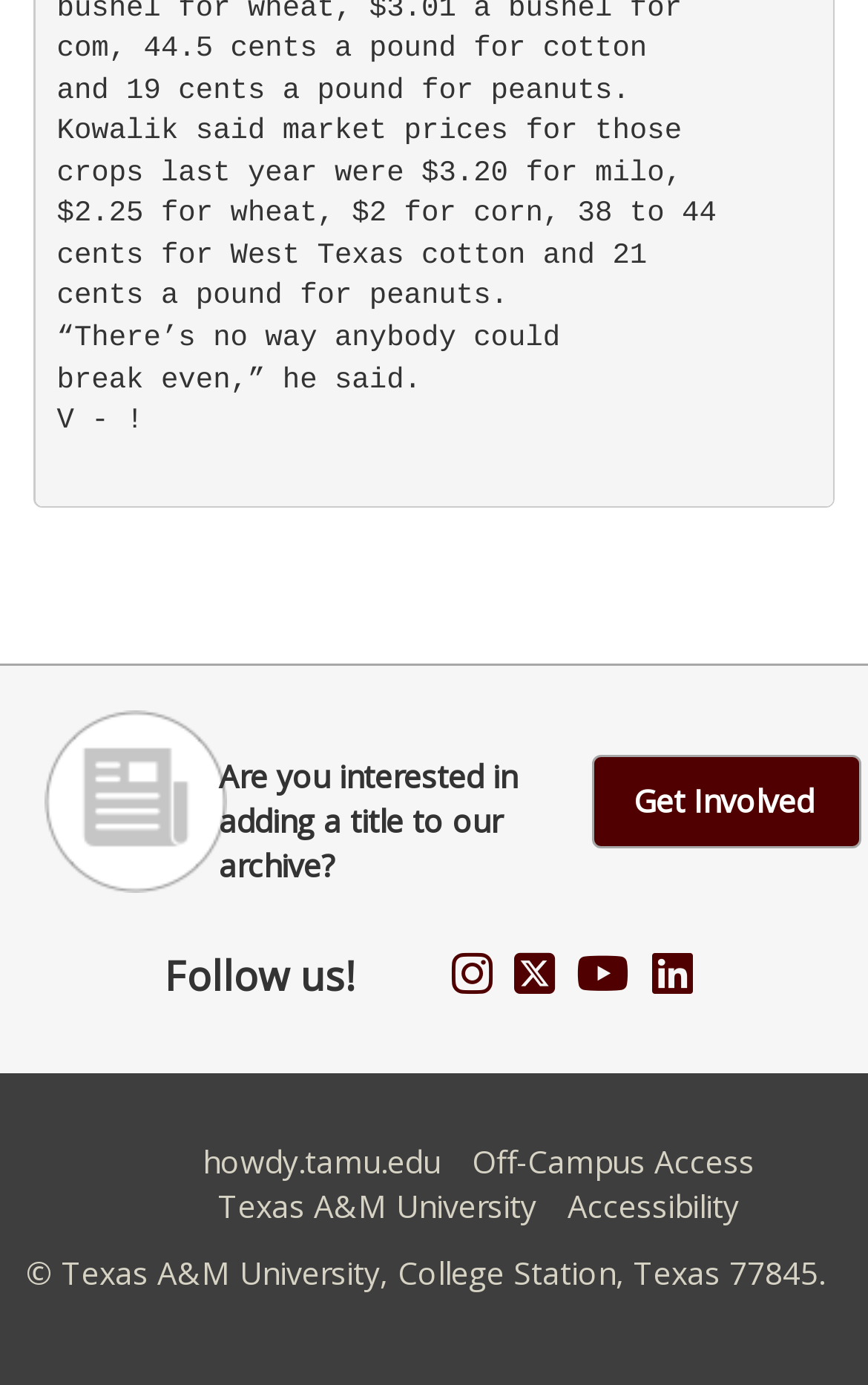How many social media links are there?
Based on the image, give a concise answer in the form of a single word or short phrase.

4